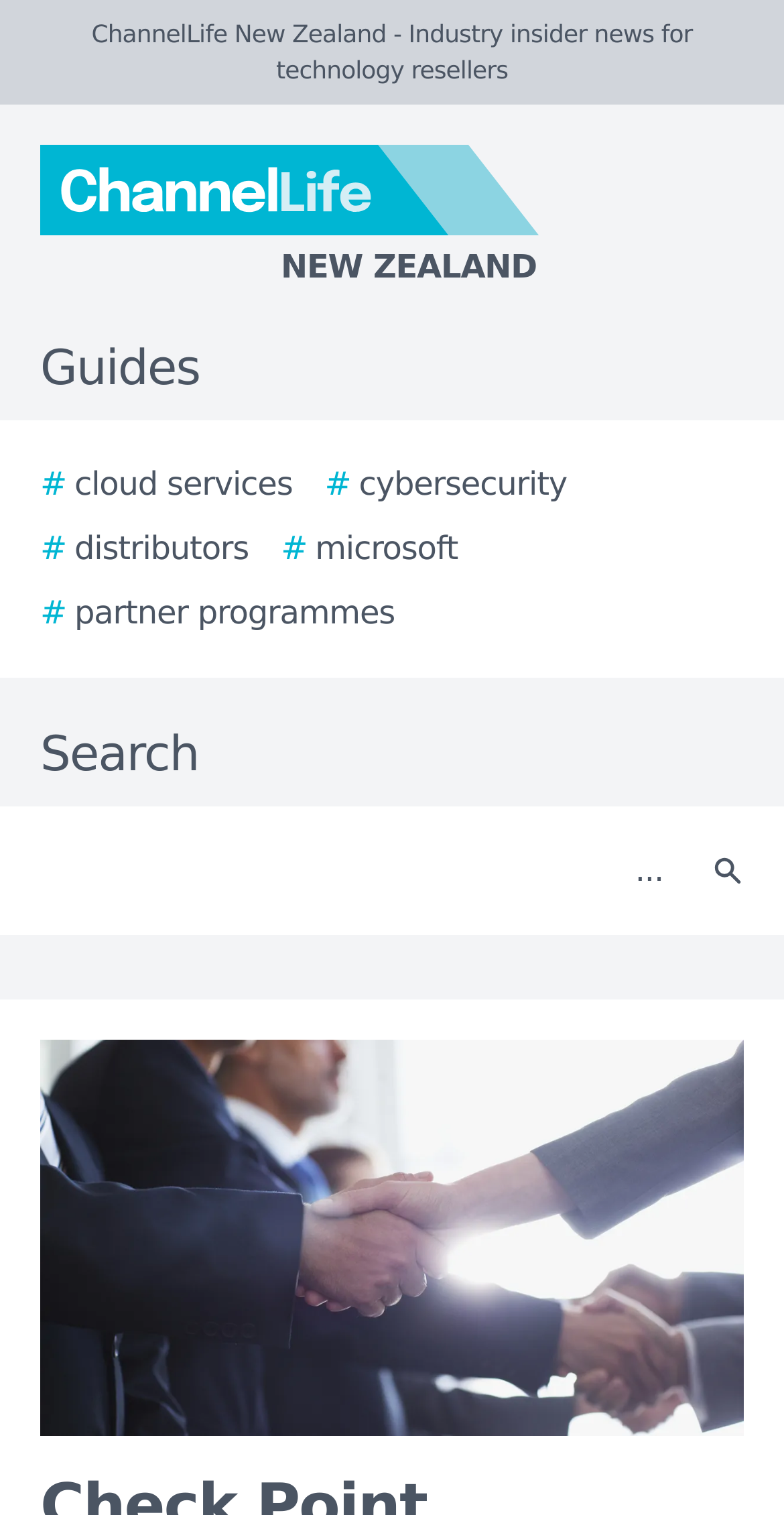Give a full account of the webpage's elements and their arrangement.

The webpage appears to be a news article or blog post from ChannelLife New Zealand, a technology reseller industry insider news website. At the top of the page, there is a logo of ChannelLife New Zealand, accompanied by the website's name in text. Below the logo, there is a navigation menu with links to various guides, including cloud services, cybersecurity, distributors, microsoft, and partner programmes.

On the top-right side of the page, there is a search bar with a text box and a search button. The search button has a small icon next to it. Above the search bar, there is a header that reads "Guides".

The main content of the webpage is an article with a title "Check Point highlights leading partners in APAC region". The article is accompanied by a large image that takes up most of the page's width. The image is likely related to the article's content, possibly a photo from the Check Point conference in Bali, Indonesia.

Overall, the webpage has a simple and clean layout, with a focus on the main article and easy access to navigation and search functionality.